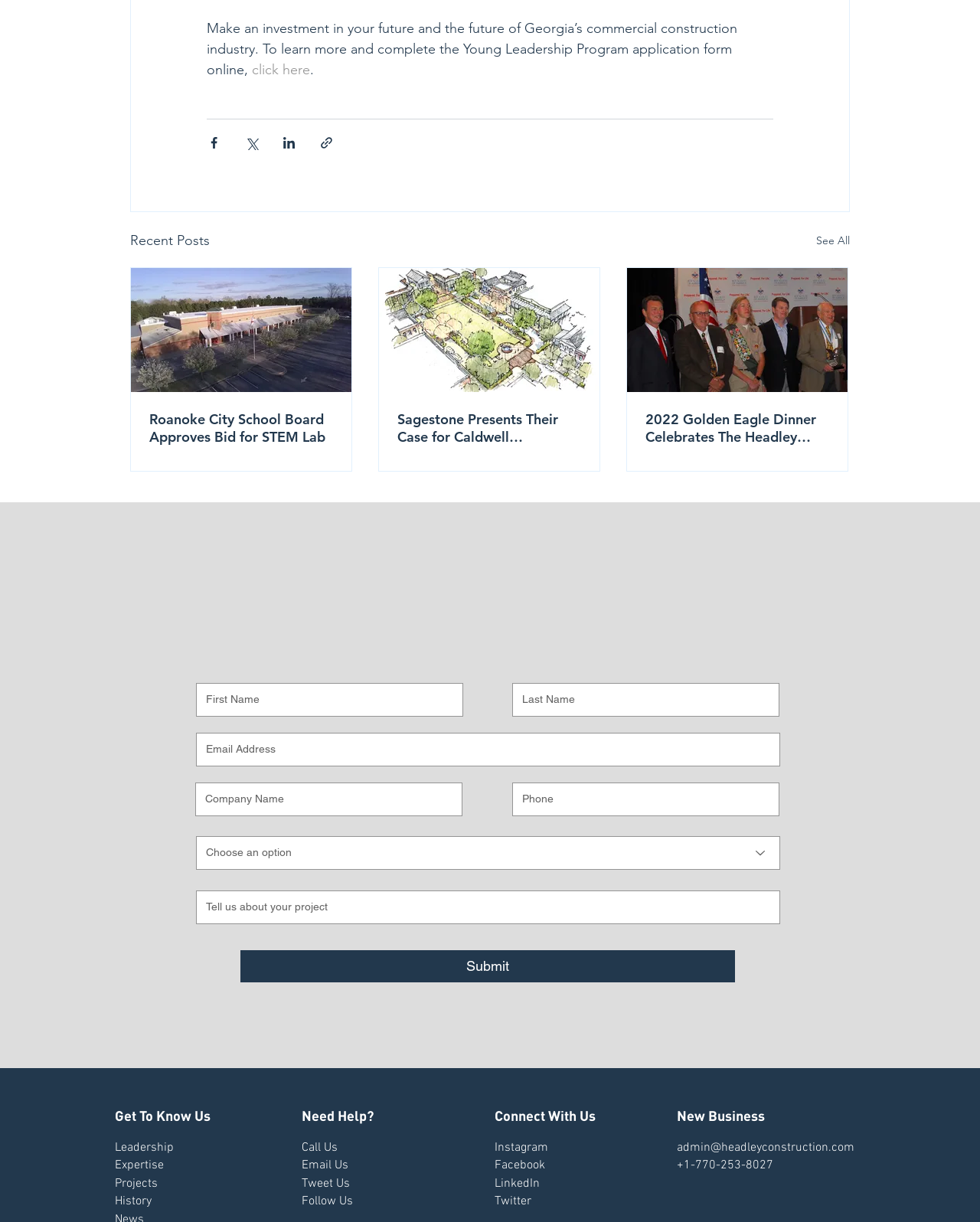How many recent posts are displayed on the webpage?
Please provide a single word or phrase in response based on the screenshot.

3